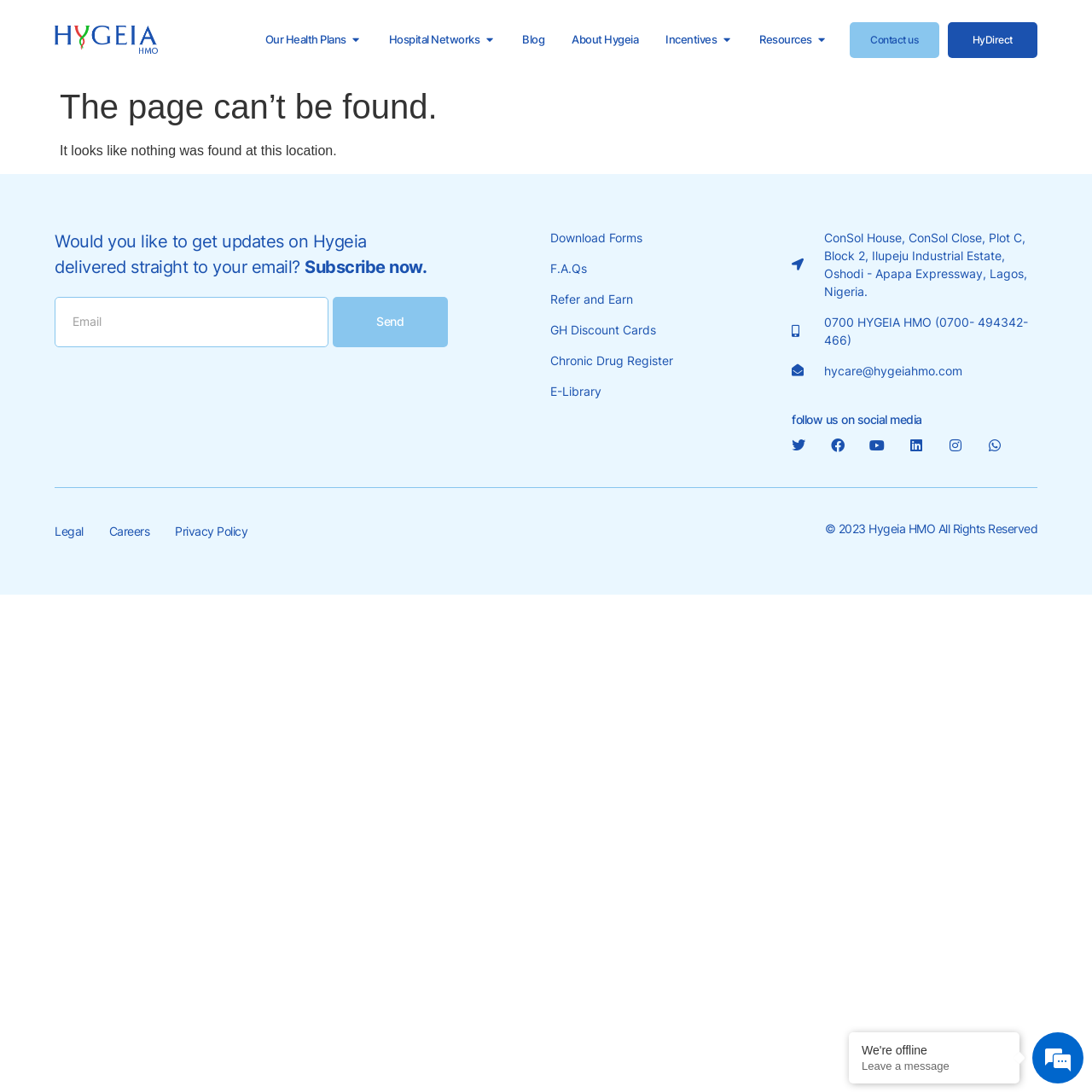How can I contact Hygeia HMO?
Answer the question with detailed information derived from the image.

I found the answer by looking at the footer section of the webpage, where the phone number '0700 HYGEIA HMO (0700- 494342- 466)' and email address 'hycare@hygeiahmo.com' are listed.